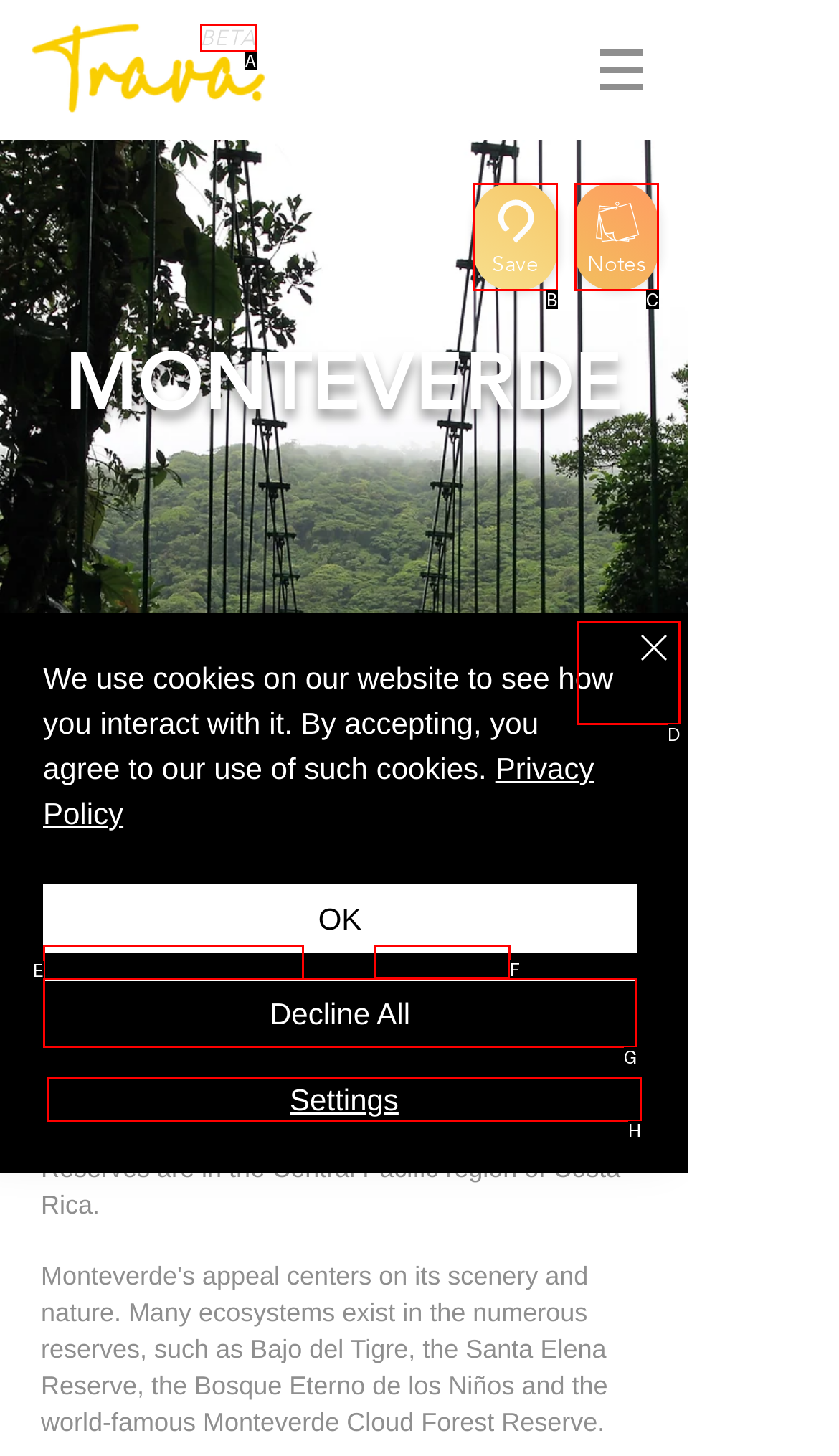Identify which HTML element should be clicked to fulfill this instruction: Click the Costa Rica link Reply with the correct option's letter.

F